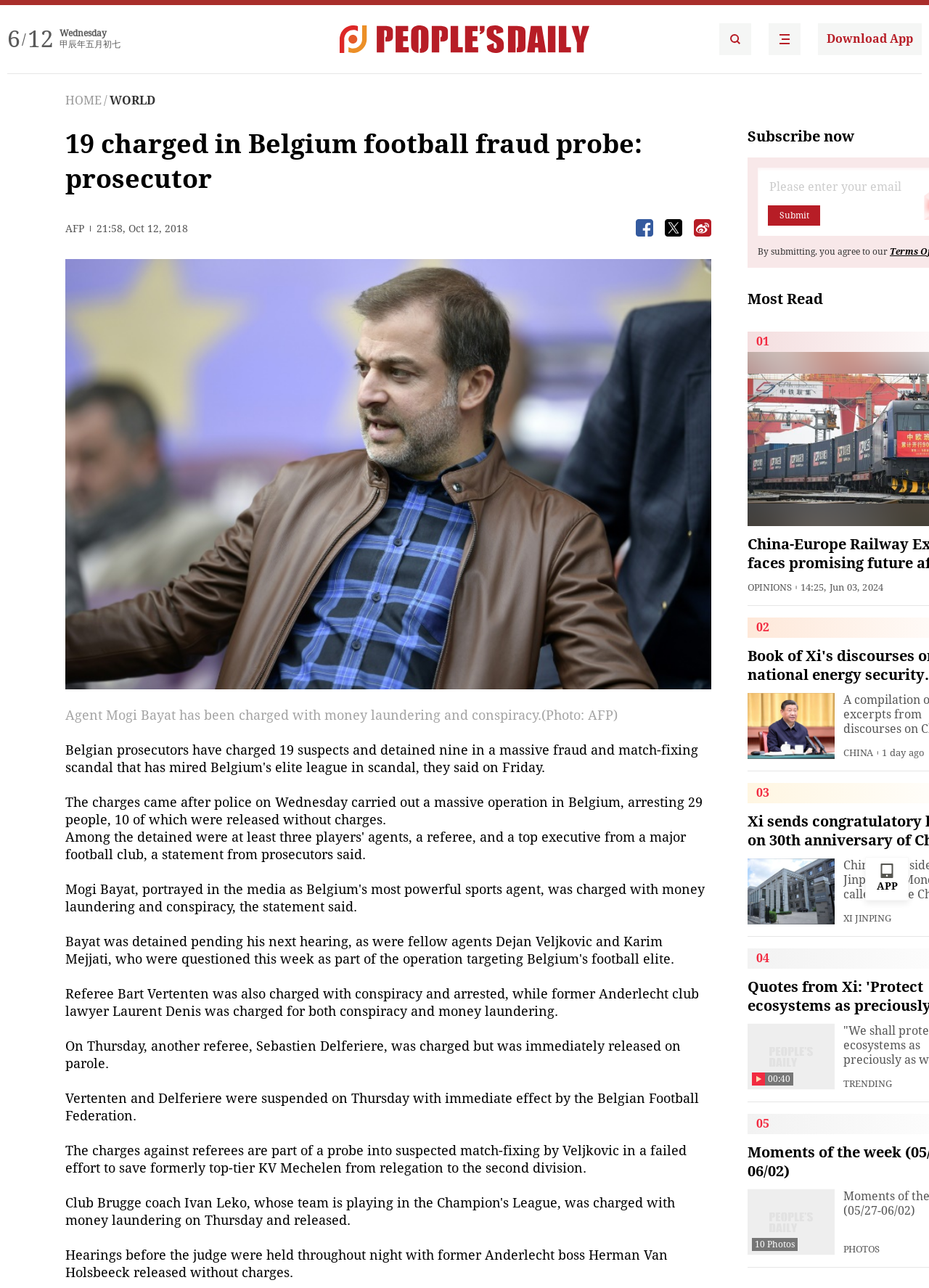By analyzing the image, answer the following question with a detailed response: What is the name of the referee charged with conspiracy?

I found the name of the referee charged with conspiracy by reading the text 'Referee Bart Vertenten was also charged with conspiracy and arrested...' which is located in the main article content.